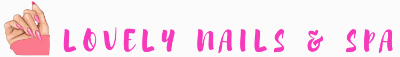Answer the question below using just one word or a short phrase: 
What is the tone of the establishment?

Cheerful